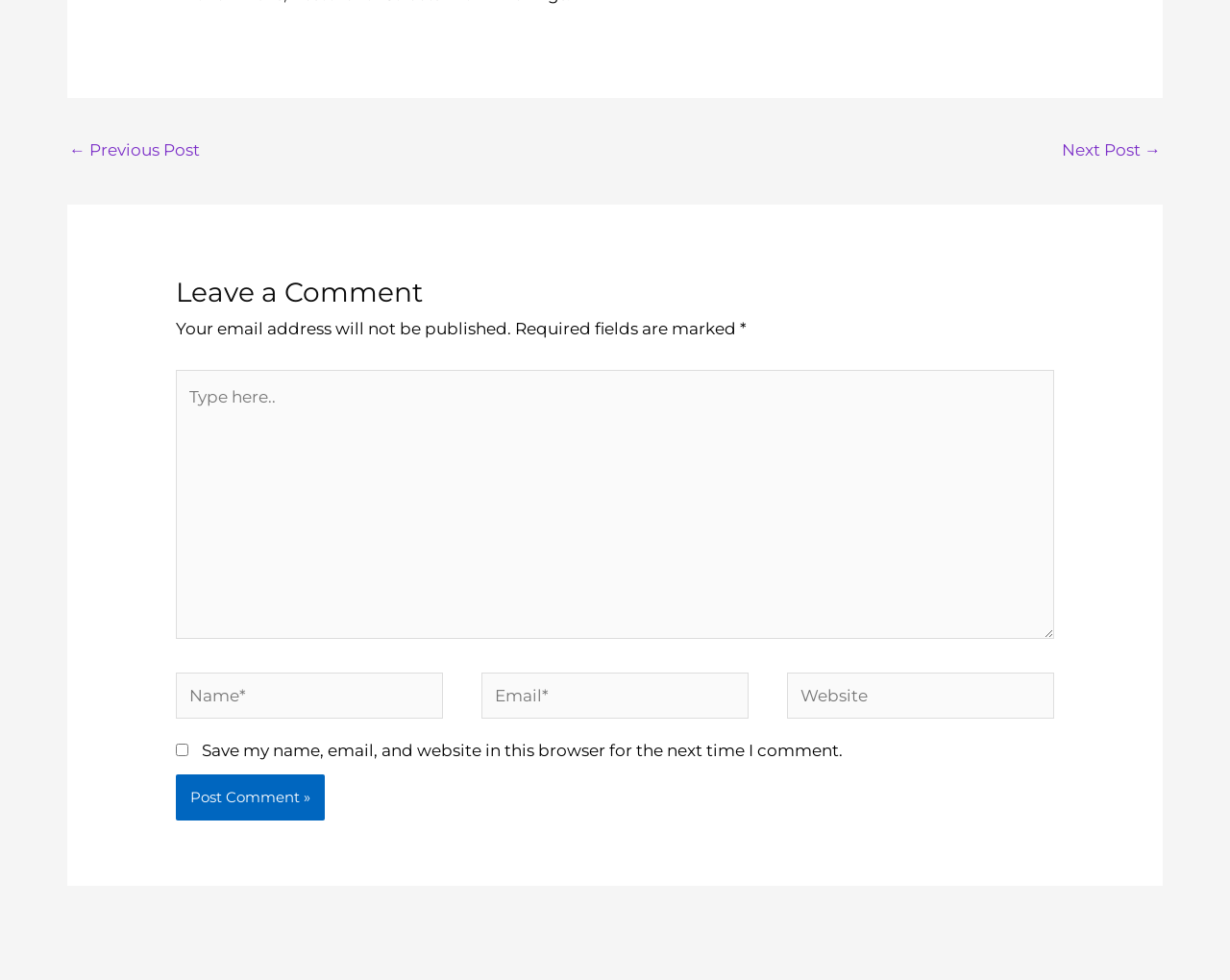Refer to the image and provide an in-depth answer to the question: 
How many navigation links are provided?

The webpage has two navigation links, '← Previous Post' and 'Next Post →', which allow users to navigate to adjacent posts.